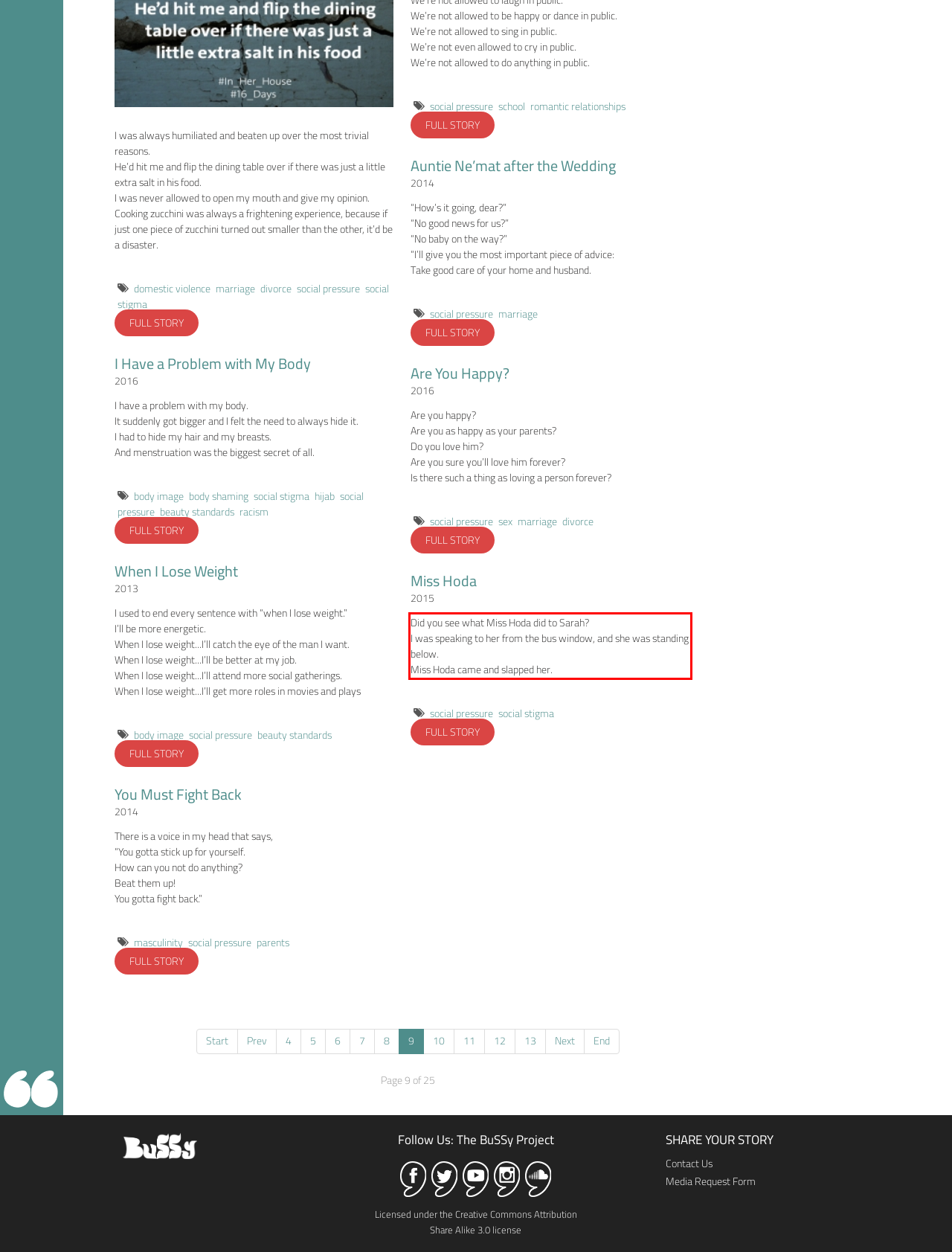Extract and provide the text found inside the red rectangle in the screenshot of the webpage.

Did you see what Miss Hoda did to Sarah? I was speaking to her from the bus window, and she was standing below. Miss Hoda came and slapped her.